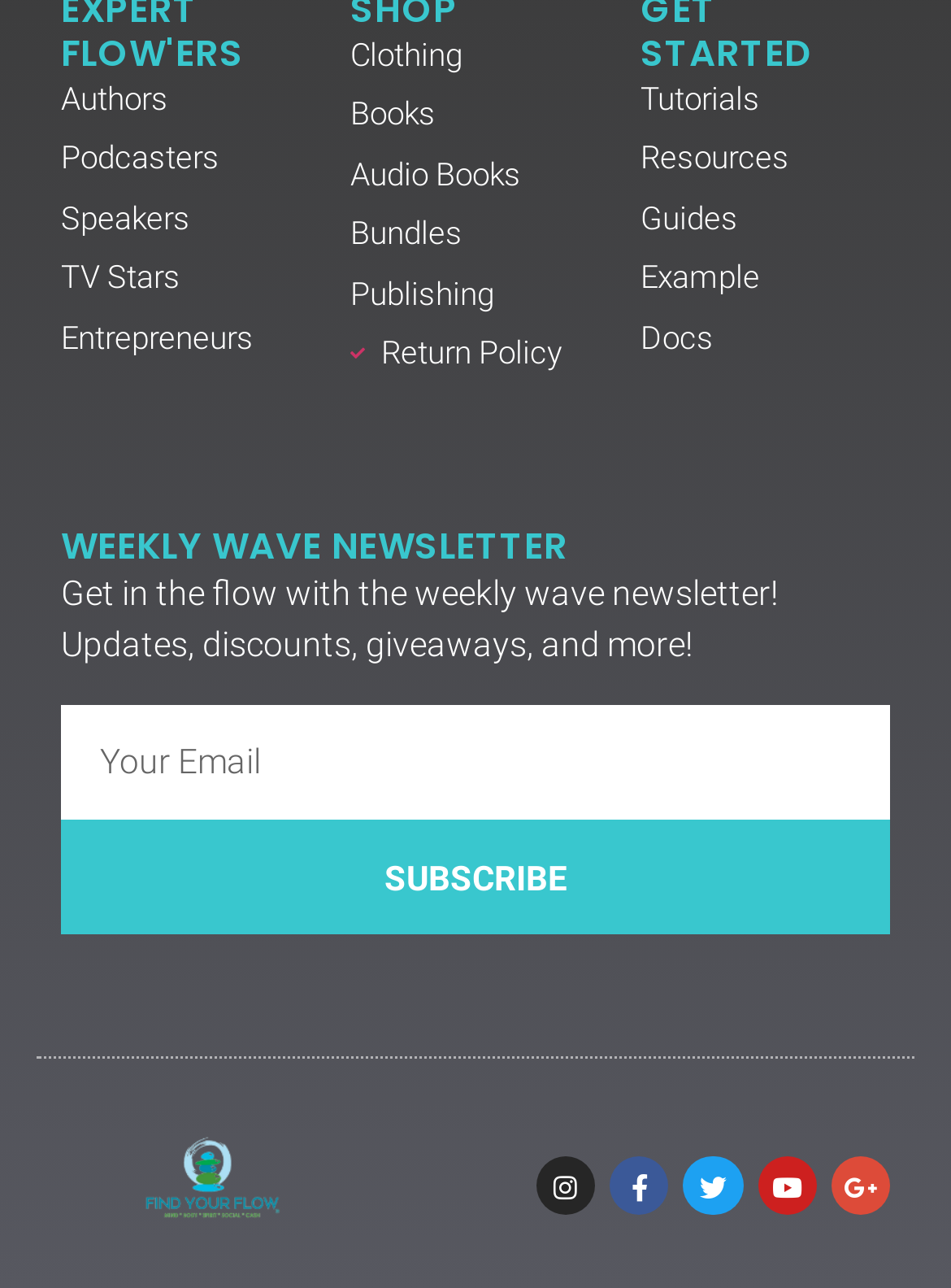Specify the bounding box coordinates of the element's area that should be clicked to execute the given instruction: "Click on Authors". The coordinates should be four float numbers between 0 and 1, i.e., [left, top, right, bottom].

[0.064, 0.058, 0.317, 0.095]